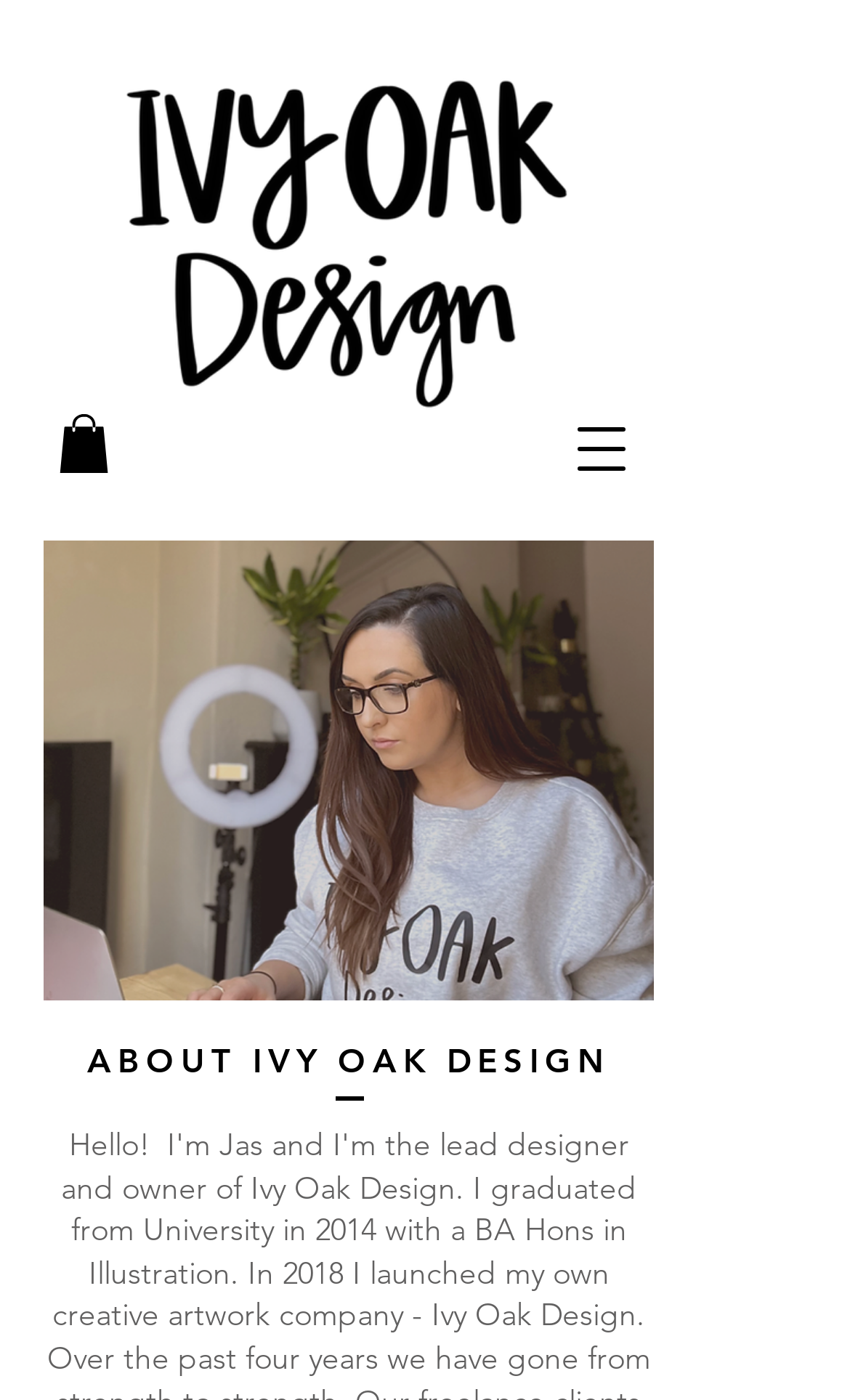Generate the text content of the main heading of the webpage.

ABOUT IVY OAK DESIGN